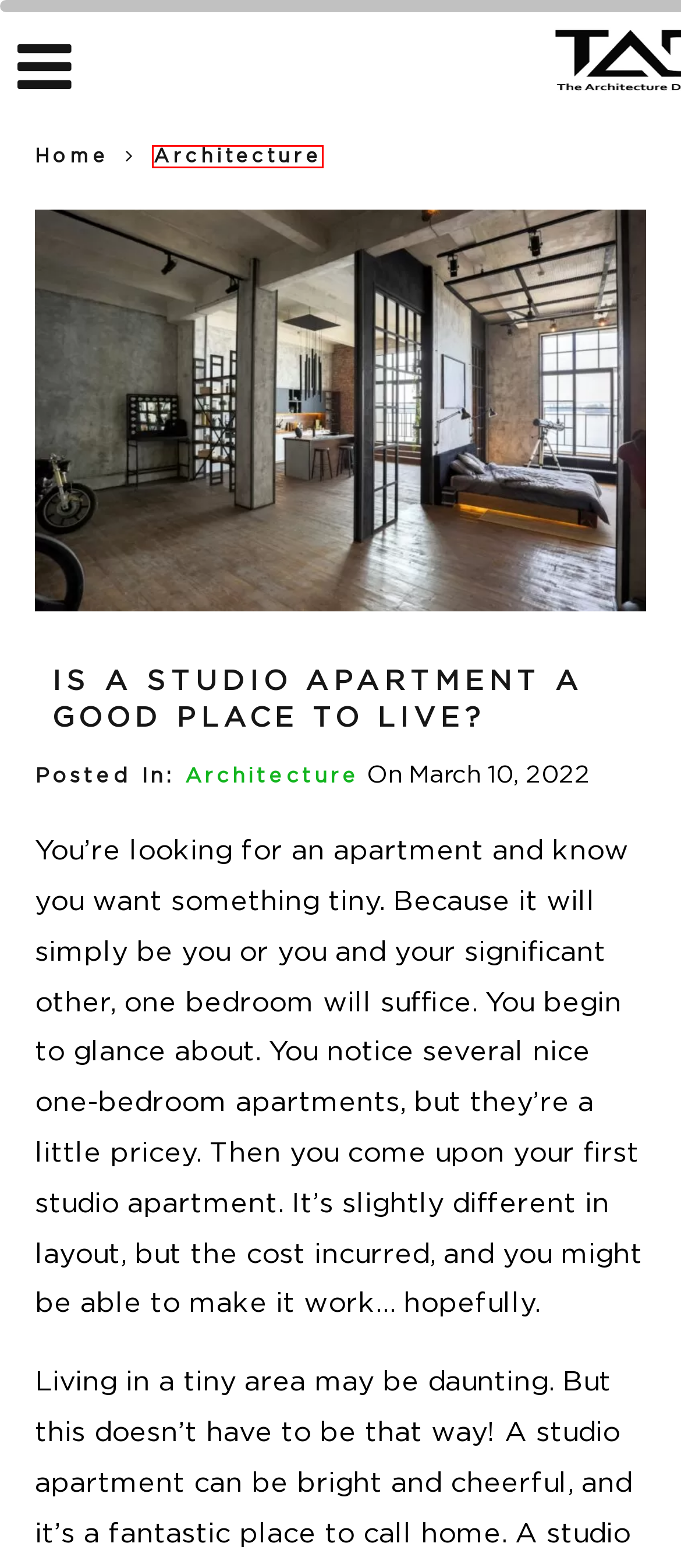Analyze the screenshot of a webpage with a red bounding box and select the webpage description that most accurately describes the new page resulting from clicking the element inside the red box. Here are the candidates:
A. Architecture Design Ideas, Home Decor & Garden Design Ideas
B. studio flat
C. Find Latest Trending Architecture Design Ideas
D. Plunge Pools - A Perfect Place For Lounging!
E. Inside View Of A House in Rasu Namai By Inblum Architects
F. ✔ Top 15 Building Designers In Sydney - Best of 2024
G. studios for rent
H. FAQ's

C